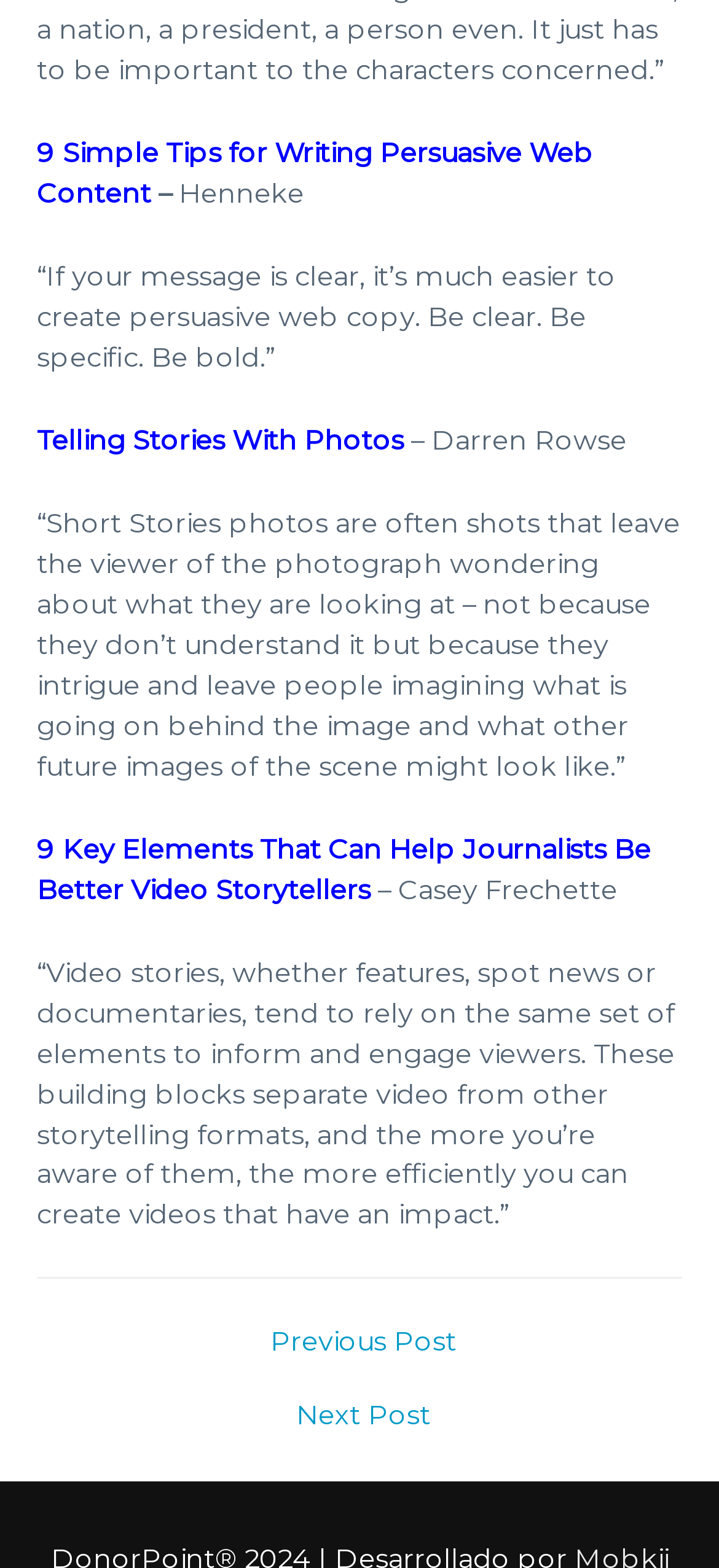How many quotes are on this webpage?
Please answer the question with as much detail and depth as you can.

I counted the number of quote blocks on the webpage, which are the text elements with quotation marks. There are three quote blocks, each with a different author and quote.